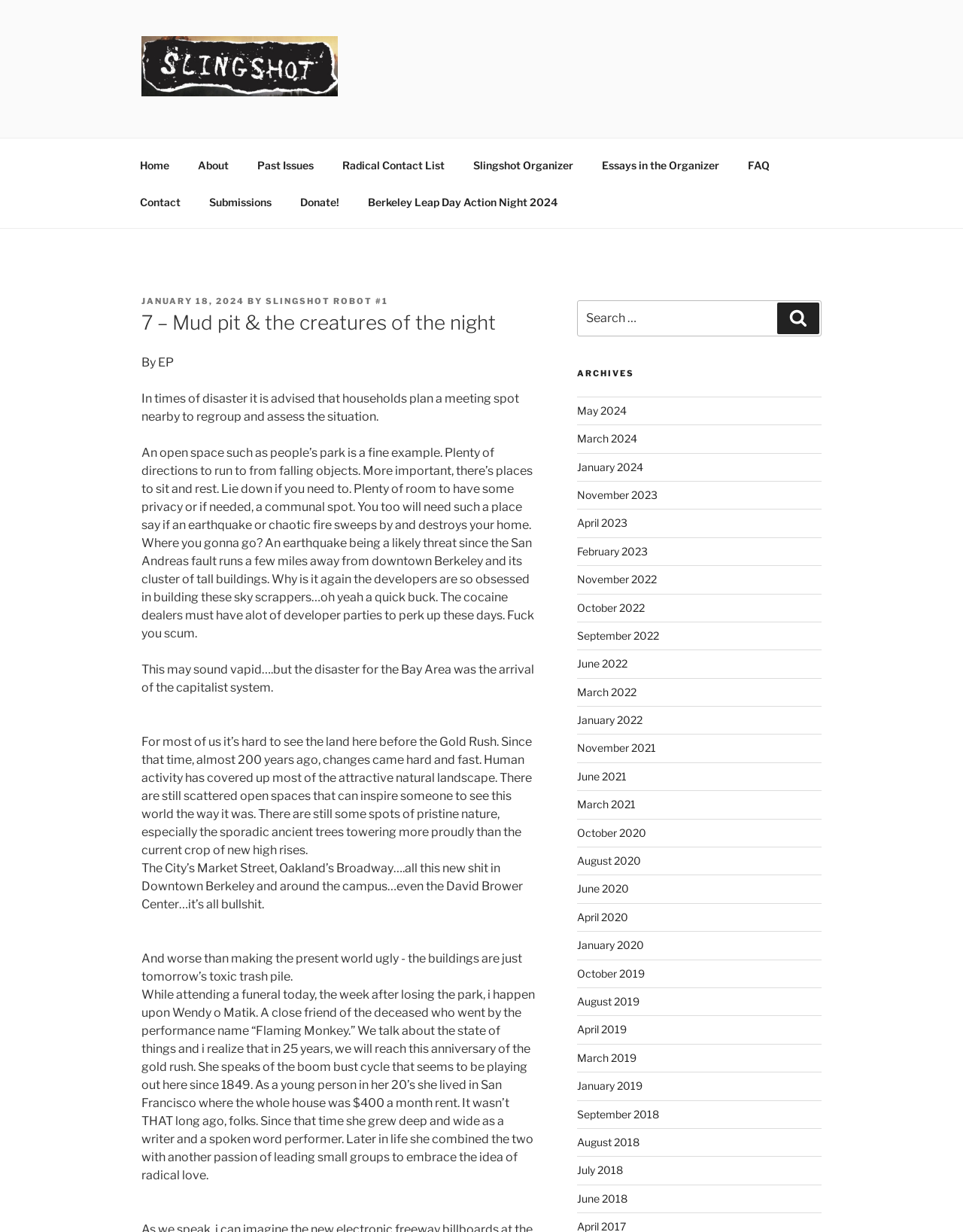Please specify the coordinates of the bounding box for the element that should be clicked to carry out this instruction: "Click on the 'Self Help' category". The coordinates must be four float numbers between 0 and 1, formatted as [left, top, right, bottom].

None